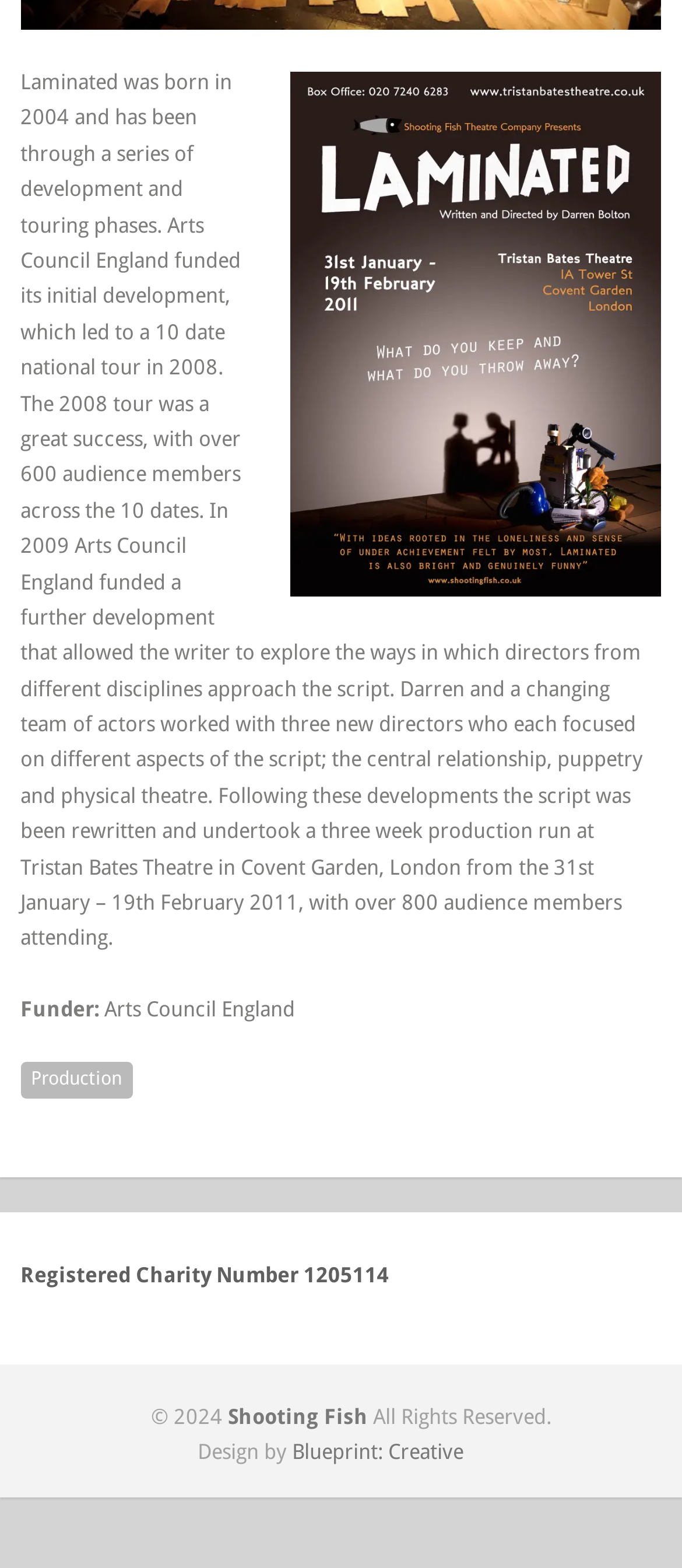Who funded the initial development of Laminated?
Kindly give a detailed and elaborate answer to the question.

The StaticText element mentions that 'Arts Council England funded its initial development, which led to a 10 date national tour in 2008'.